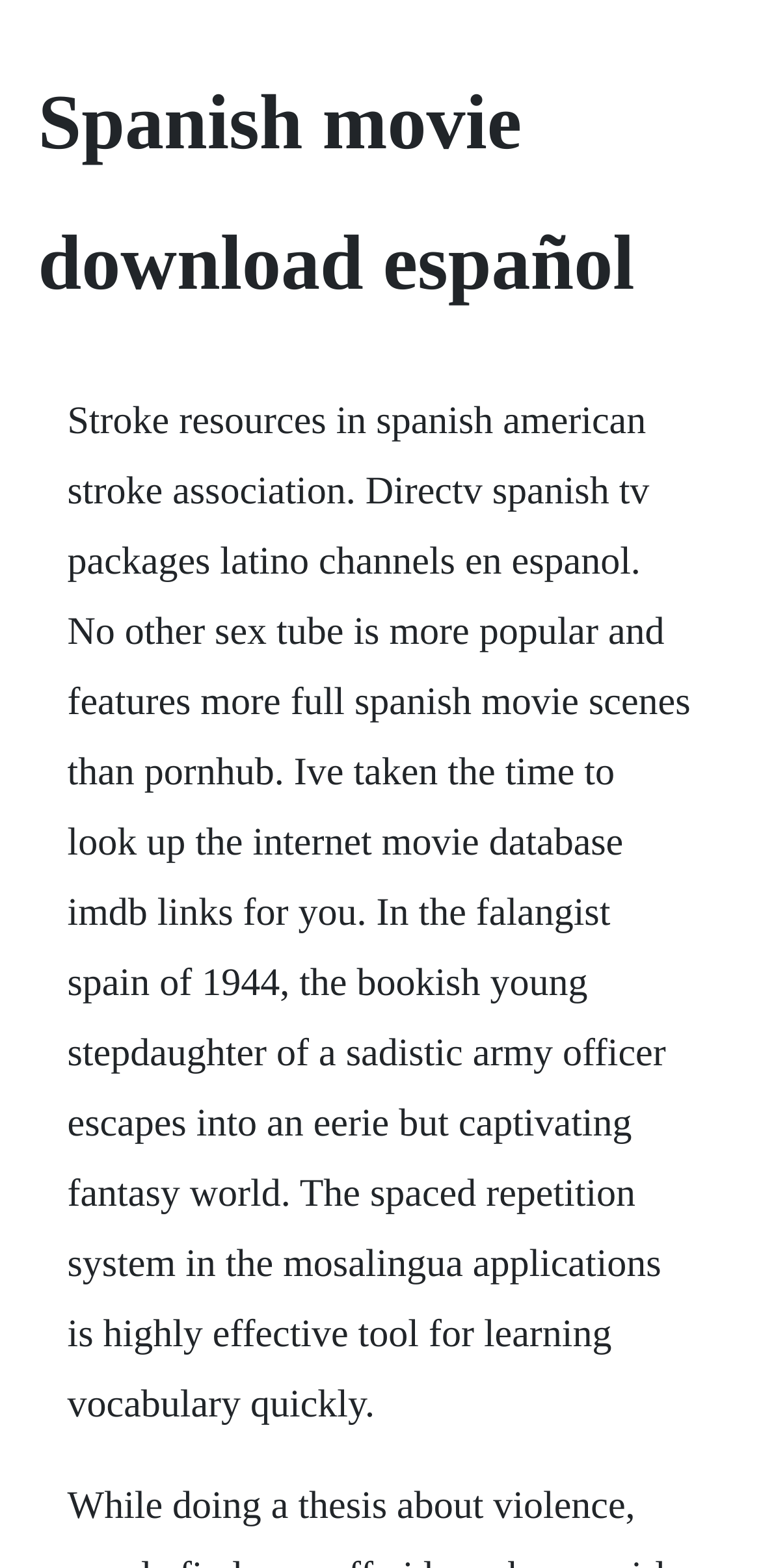Please find and generate the text of the main heading on the webpage.

Spanish movie download español